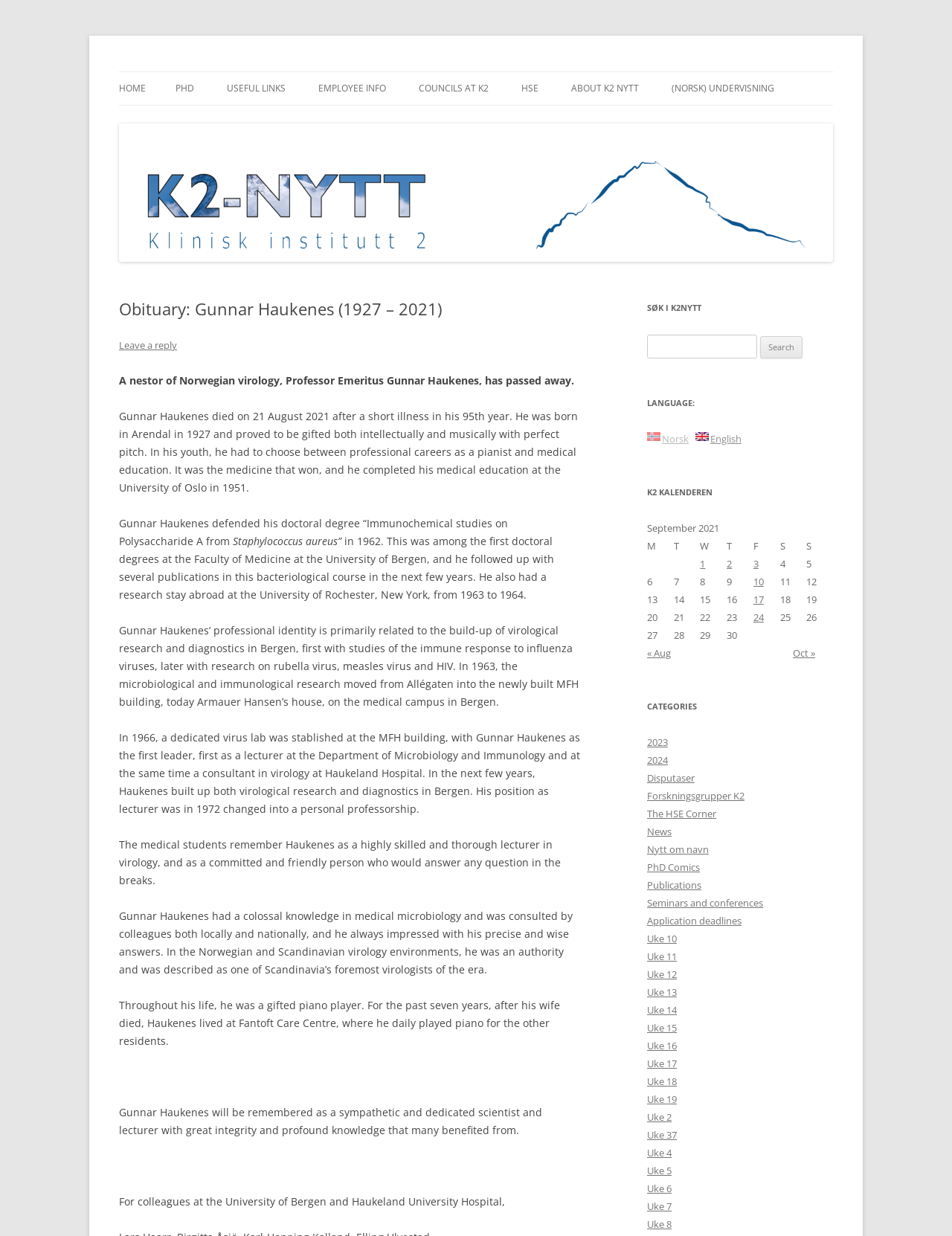Please provide a brief answer to the following inquiry using a single word or phrase:
What is the language of the webpage?

Norwegian and English